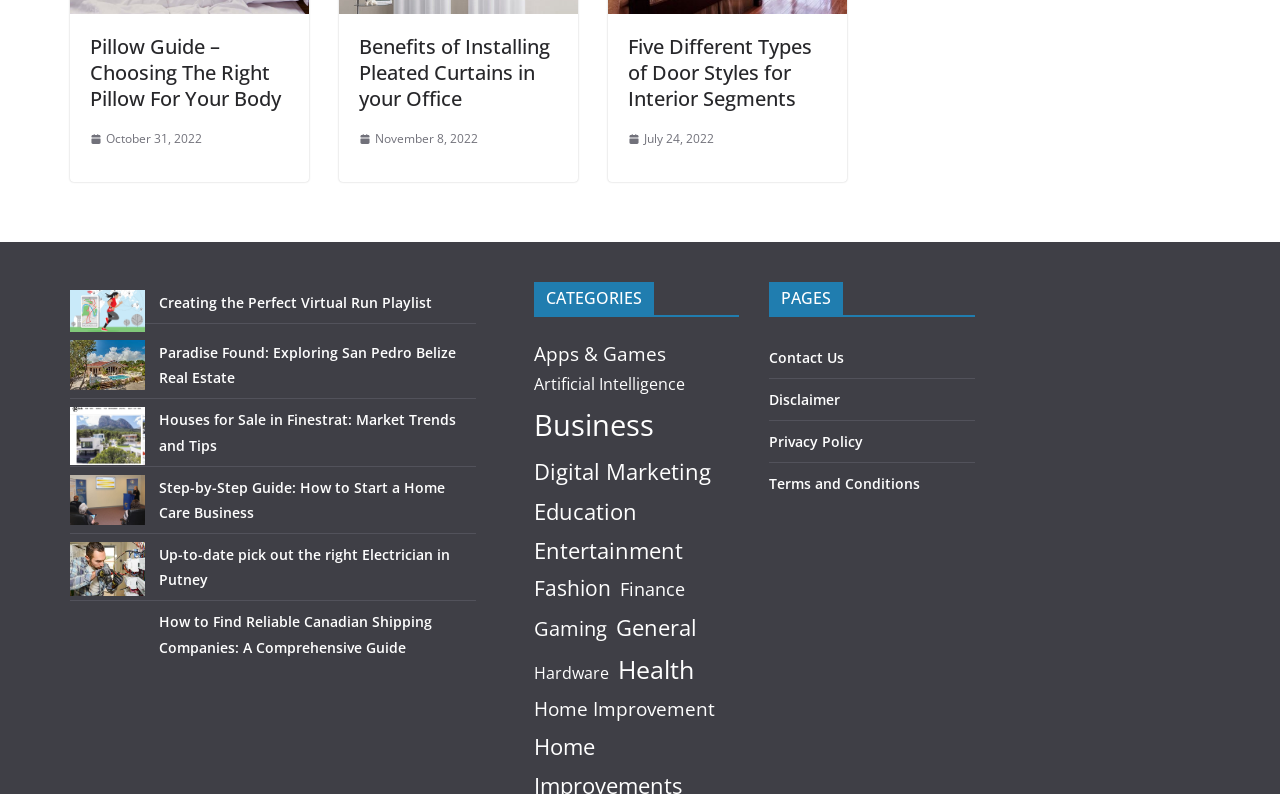How many categories are listed on the webpage? From the image, respond with a single word or brief phrase.

15